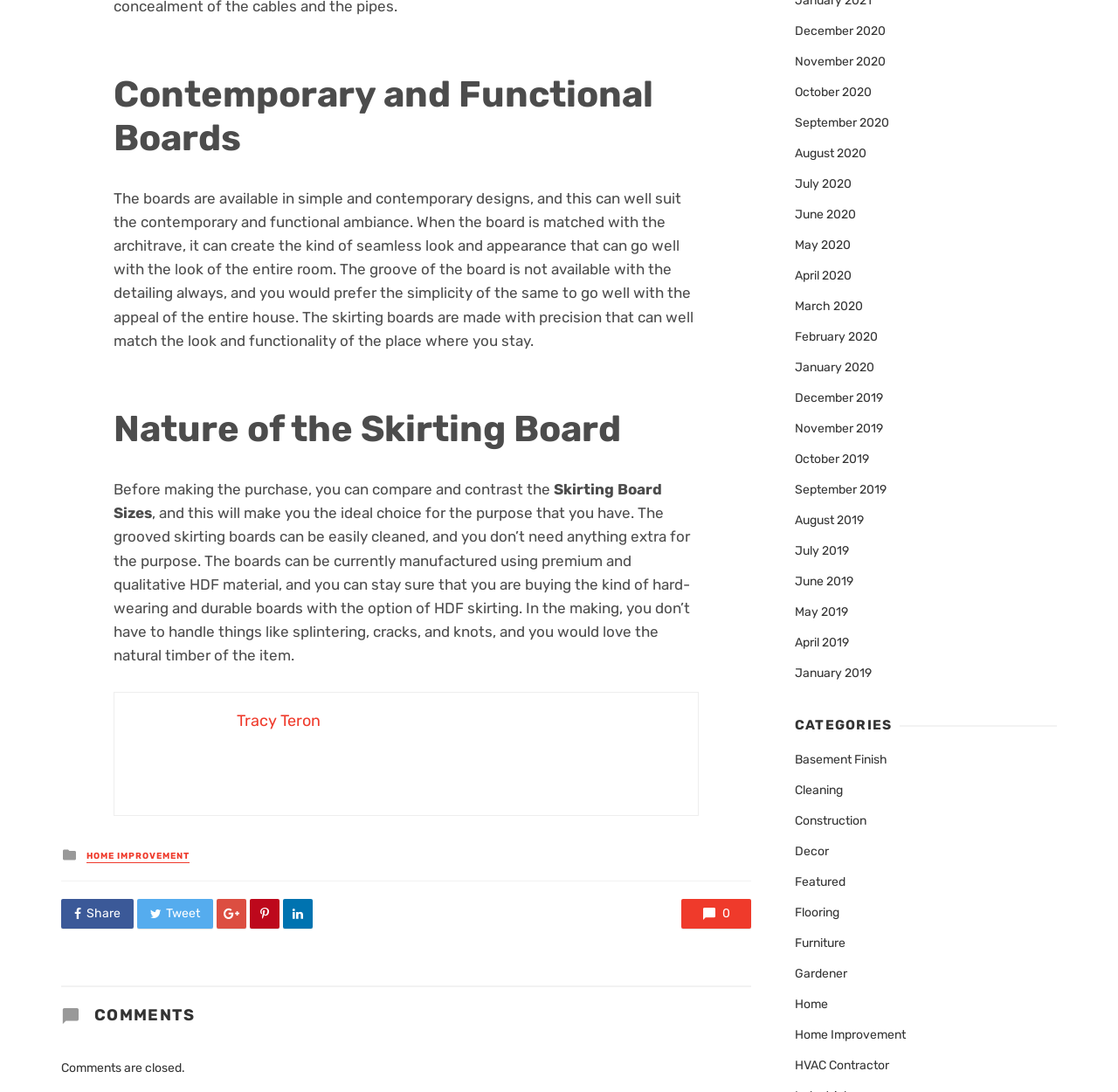Can you pinpoint the bounding box coordinates for the clickable element required for this instruction: "Explore the 'CATEGORIES' section"? The coordinates should be four float numbers between 0 and 1, i.e., [left, top, right, bottom].

[0.711, 0.657, 0.798, 0.672]